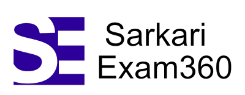What is the purpose of the Sarkari Exam360 platform?
Provide a fully detailed and comprehensive answer to the question.

The platform is dedicated to providing information and resources related to government job examinations in India, which is evident from the description of the logo and its target audience of job seekers and aspirants in the public sector.